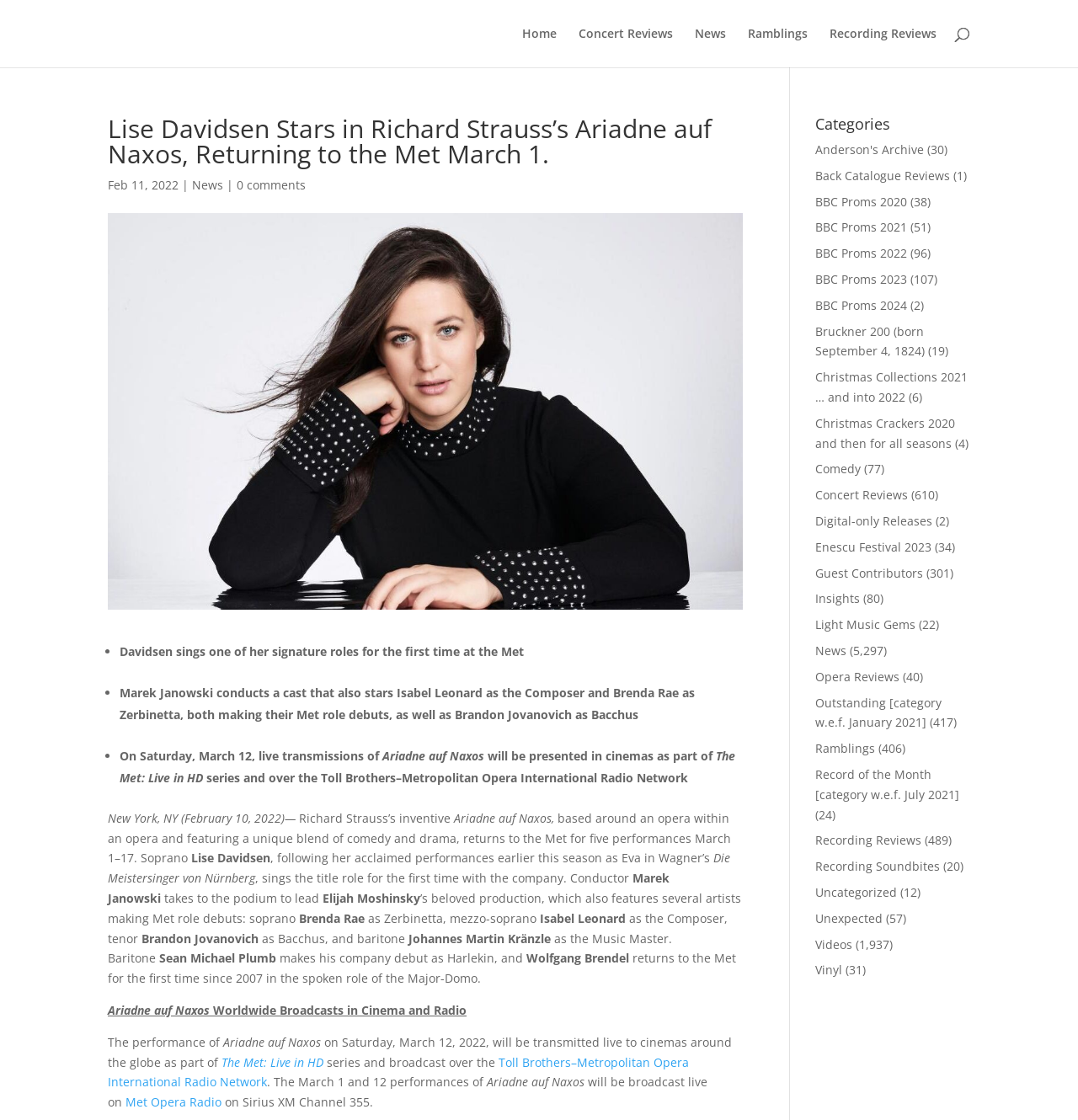Can you look at the image and give a comprehensive answer to the question:
What is the name of the opera being performed?

I found the name of the opera by reading the article and finding the title of the opera mentioned multiple times throughout the text.